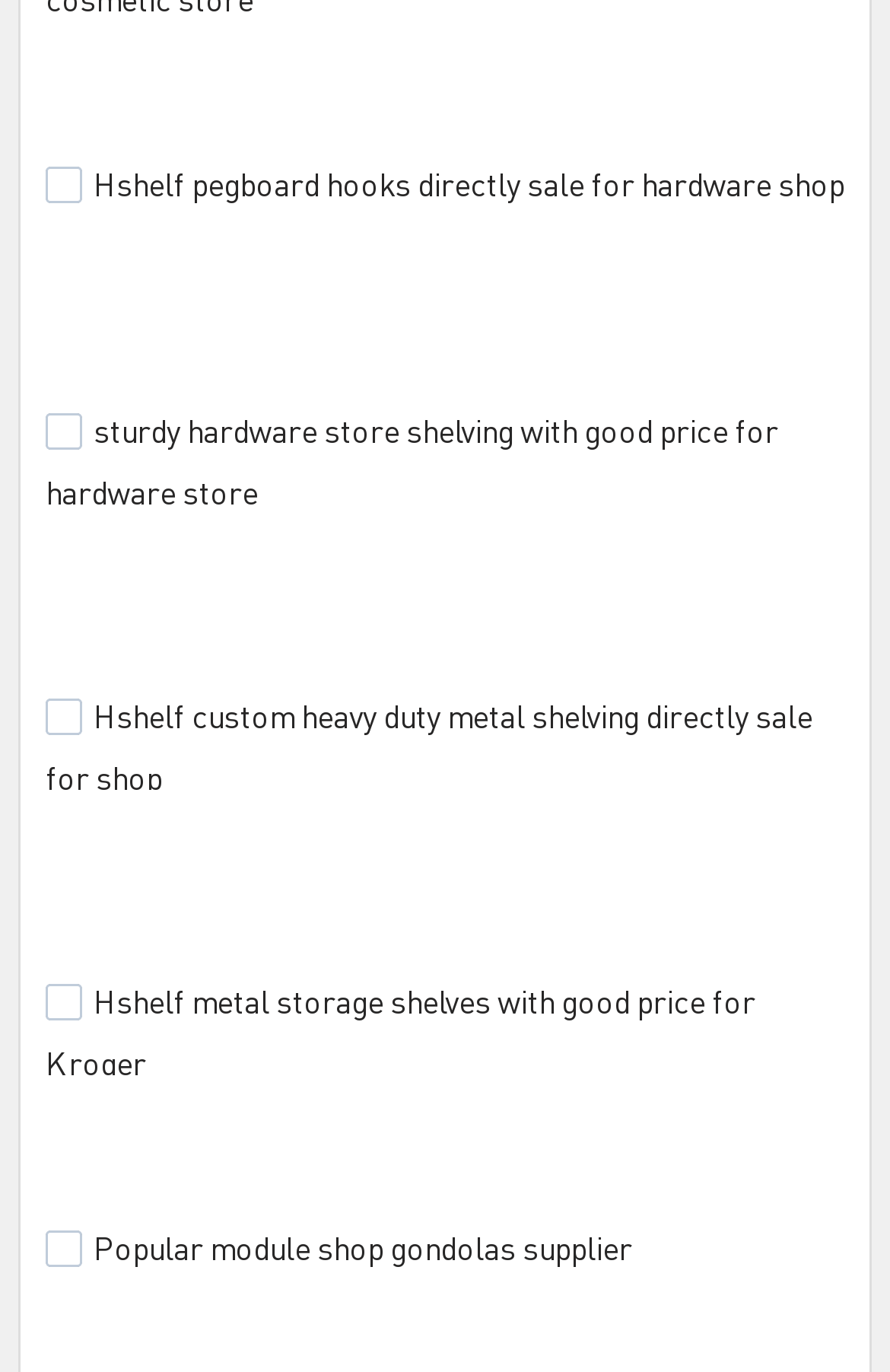Locate the bounding box coordinates of the area where you should click to accomplish the instruction: "View Hshelf pegboard hooks directly sale for hardware shop".

[0.051, 0.06, 0.949, 0.097]